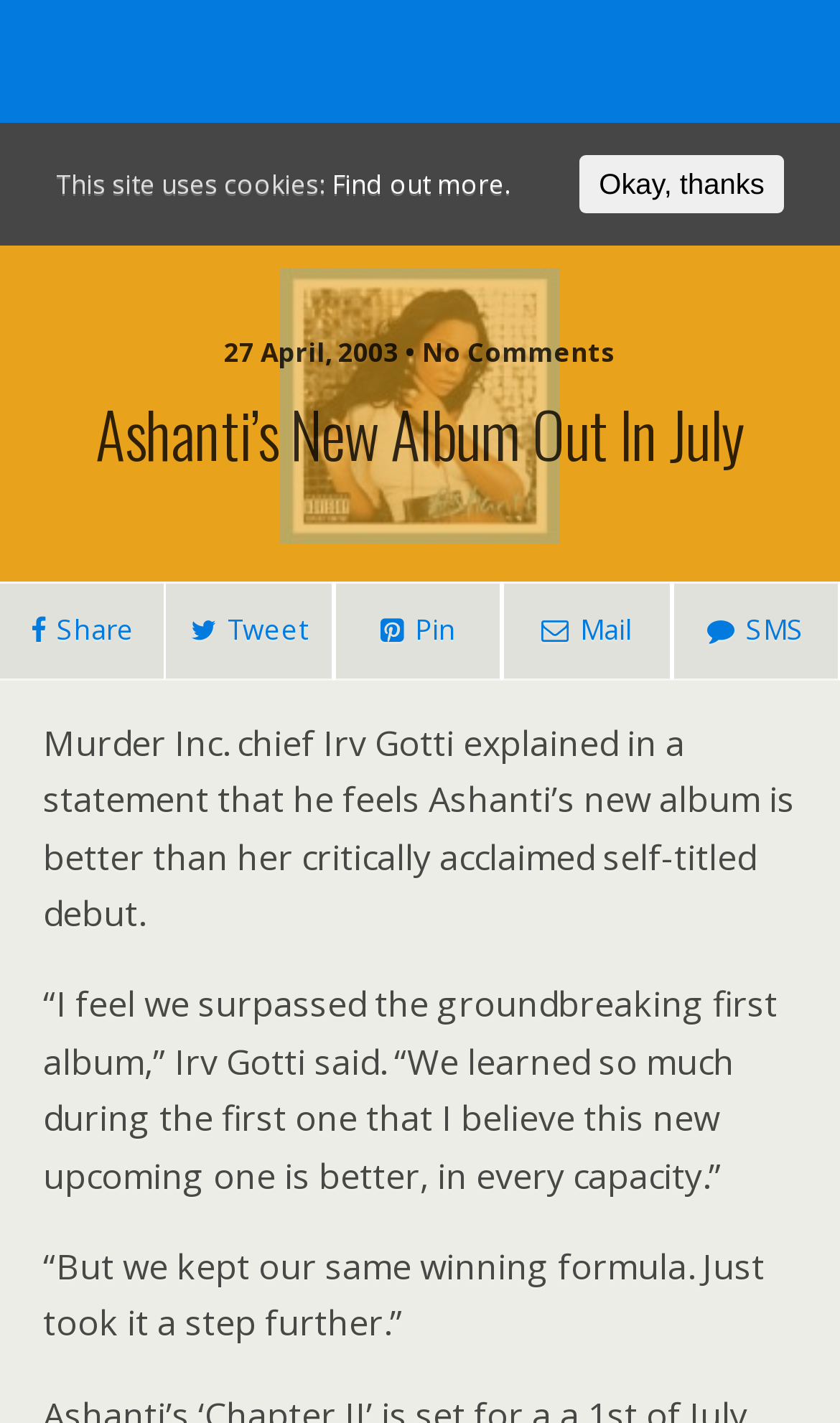Please determine the bounding box coordinates for the element with the description: "Okay, thanks".

[0.69, 0.109, 0.933, 0.15]